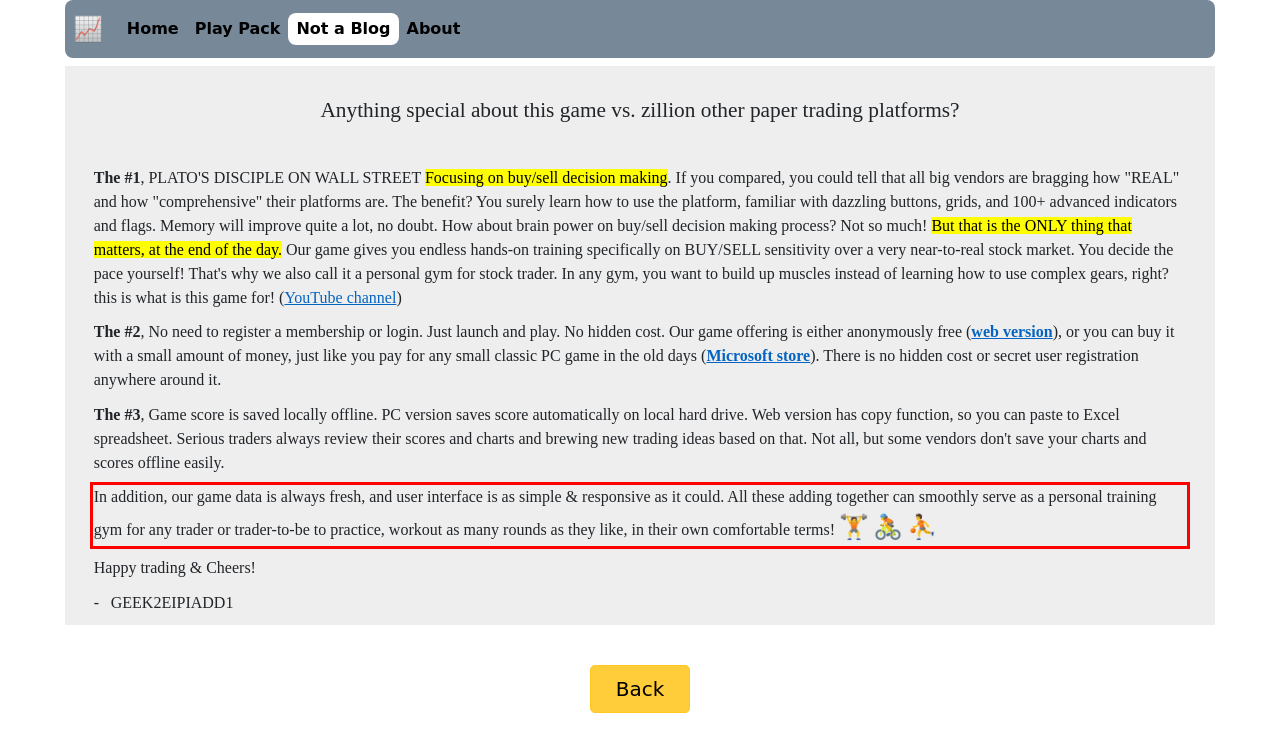Observe the screenshot of the webpage, locate the red bounding box, and extract the text content within it.

In addition, our game data is always fresh, and user interface is as simple & responsive as it could. All these adding together can smoothly serve as a personal training gym for any trader or trader-to-be to practice, workout as many rounds as they like, in their own comfortable terms! 🏋 🚴 ⛹